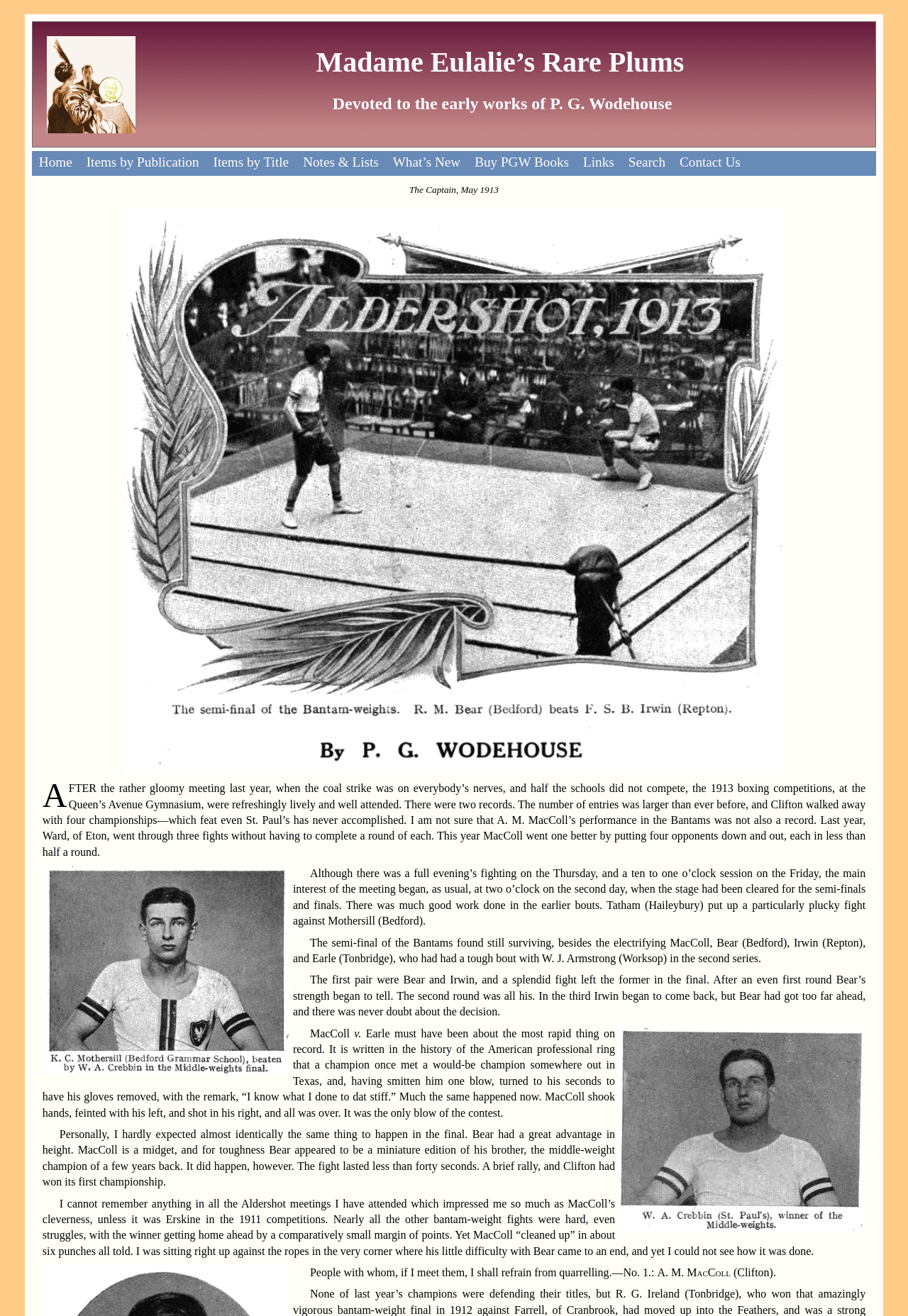Find and provide the bounding box coordinates for the UI element described with: "What’s New".

[0.425, 0.115, 0.515, 0.134]